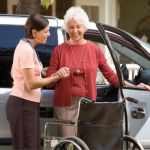What is the elderly woman wearing?
Please use the image to deliver a detailed and complete answer.

The caption specifically states that the older woman is wearing a red cardigan, which is an important detail in describing the scene.